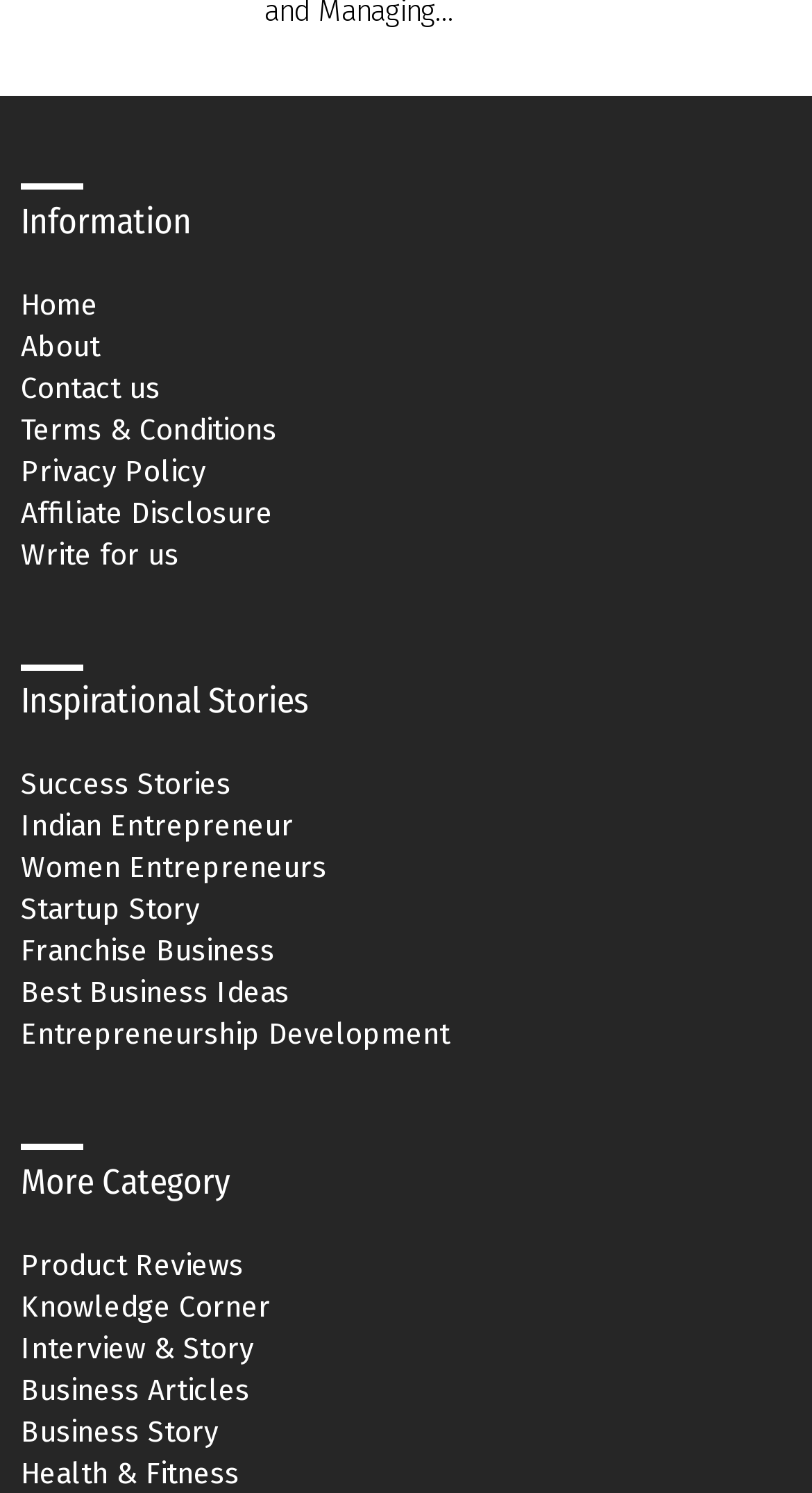Determine the bounding box coordinates of the section to be clicked to follow the instruction: "Browse the 'BLOG' section". The coordinates should be given as four float numbers between 0 and 1, formatted as [left, top, right, bottom].

None